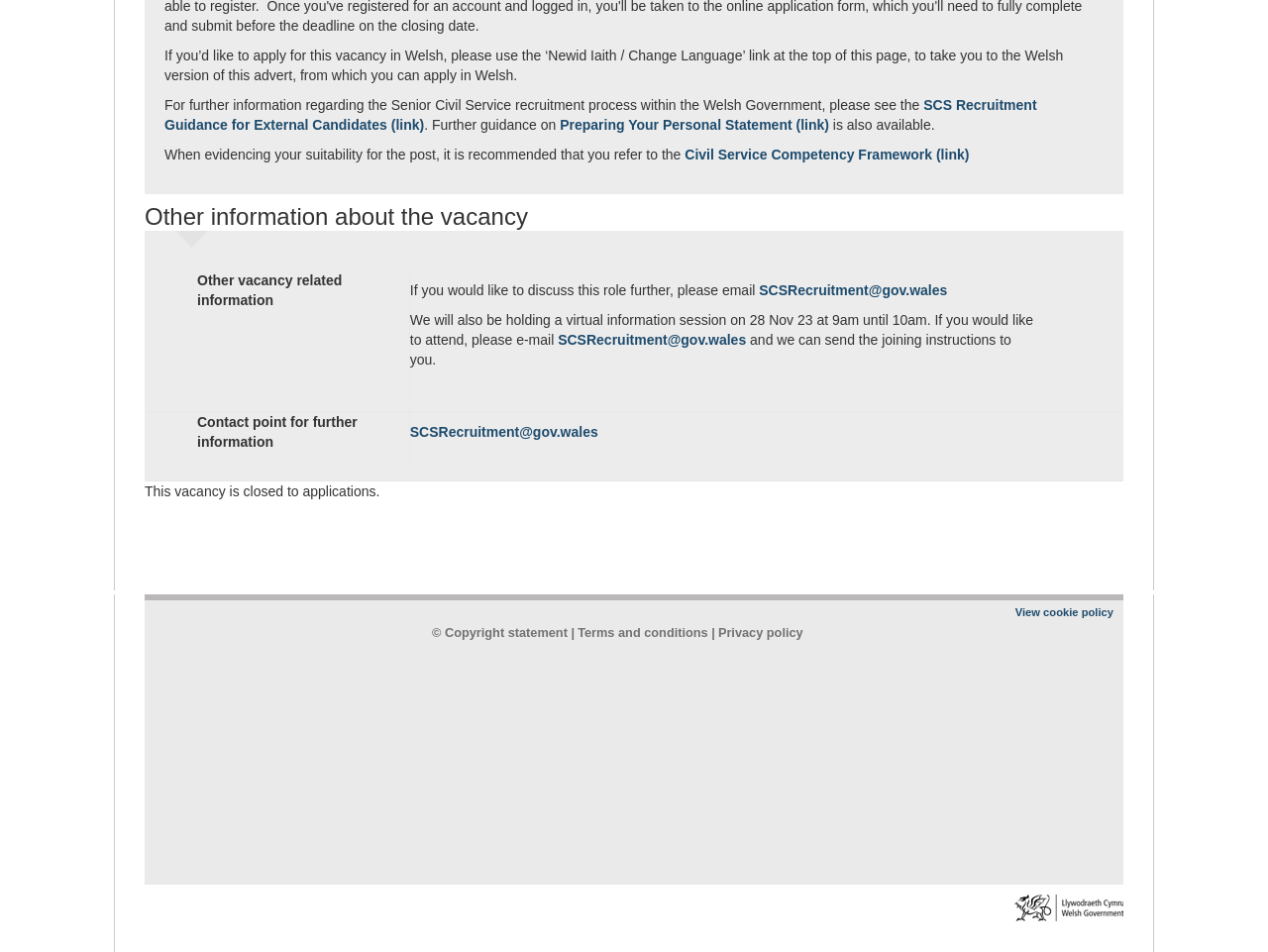Please indicate the bounding box coordinates of the element's region to be clicked to achieve the instruction: "Email SCSRecruitment@gov.wales for further information". Provide the coordinates as four float numbers between 0 and 1, i.e., [left, top, right, bottom].

[0.599, 0.296, 0.747, 0.313]